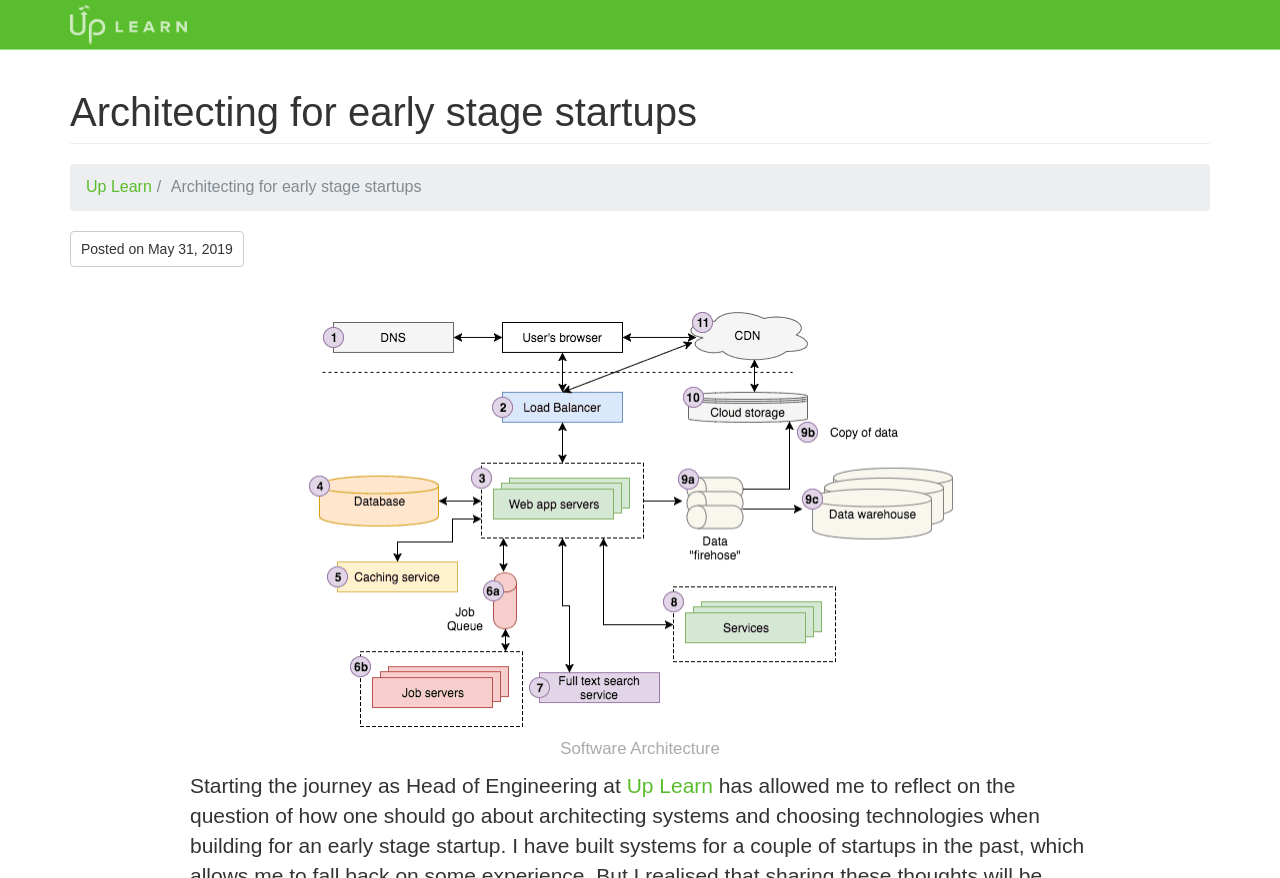Please determine and provide the text content of the webpage's heading.

Architecting for early stage startups